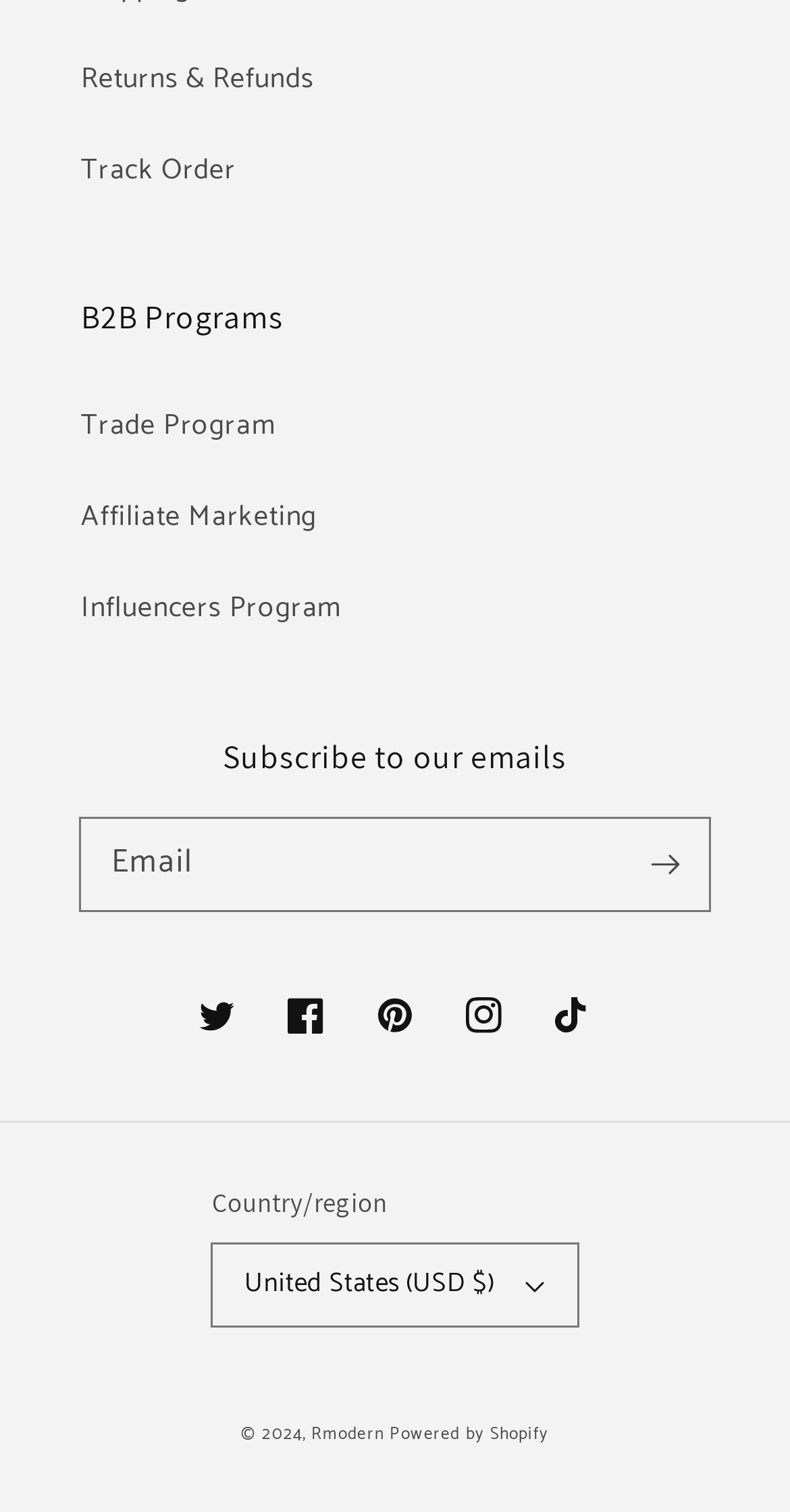Please identify the bounding box coordinates of the clickable element to fulfill the following instruction: "Follow on Twitter". The coordinates should be four float numbers between 0 and 1, i.e., [left, top, right, bottom].

[0.218, 0.643, 0.331, 0.702]